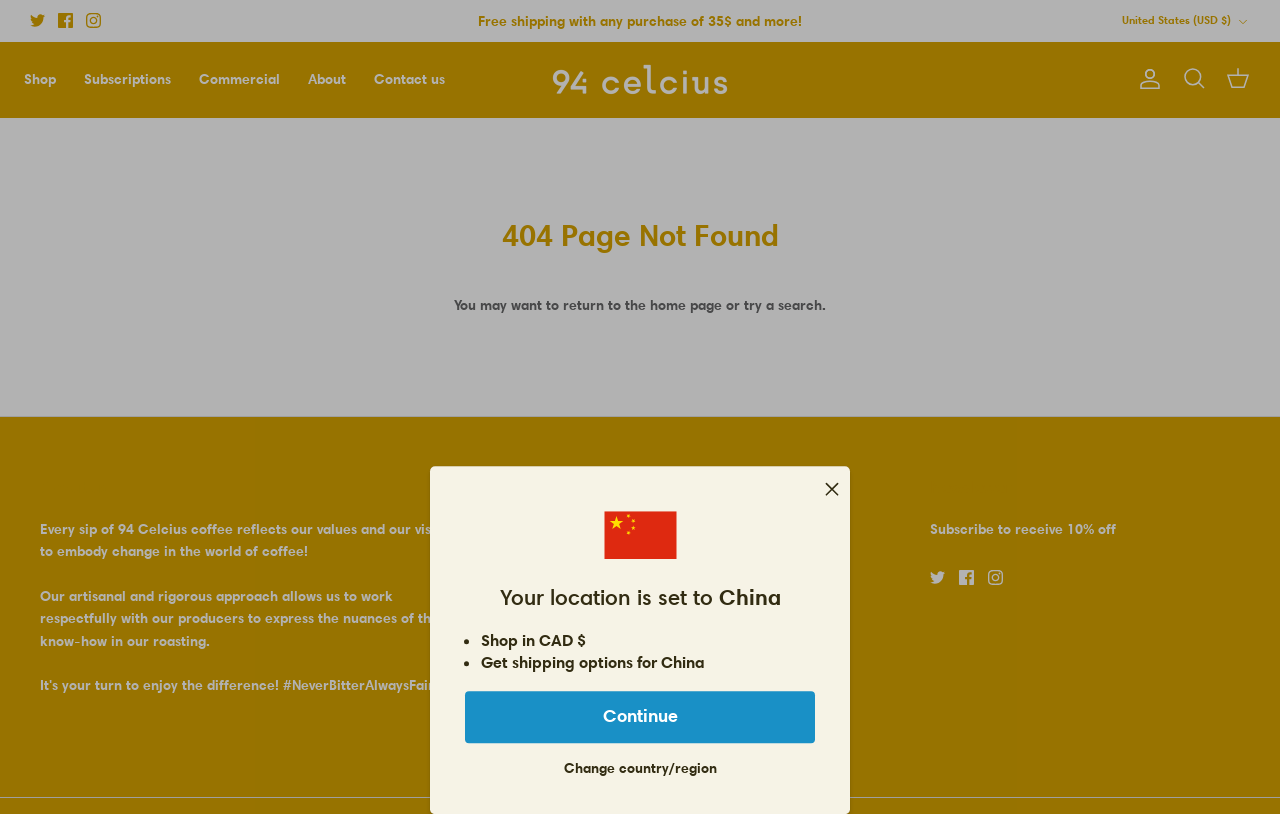What is the name of the company?
Please craft a detailed and exhaustive response to the question.

The name of the company is 94Celcius, as indicated by the logo and text '94Celcius' at the top of the webpage.